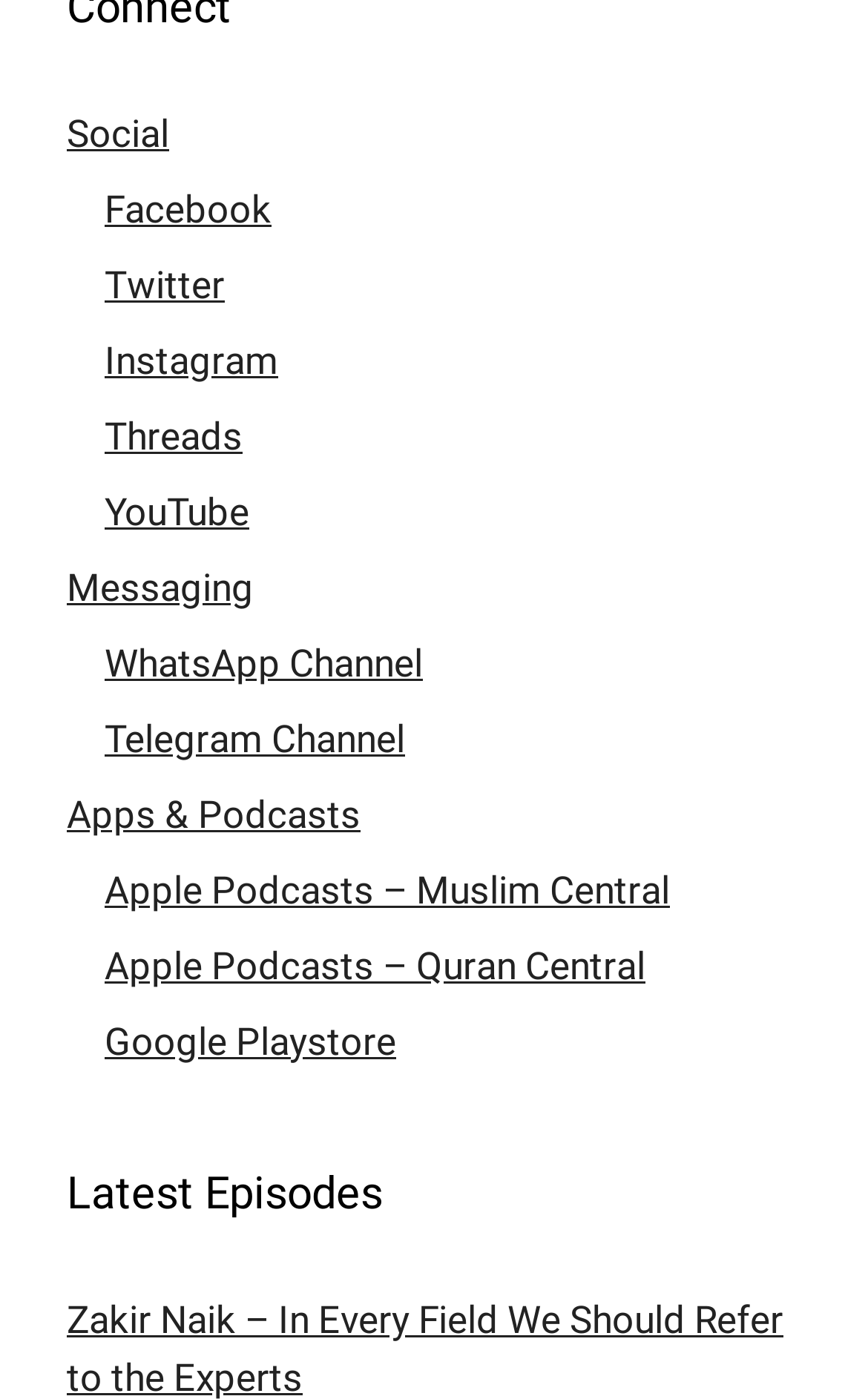Please answer the following question using a single word or phrase: 
How many podcast links are available?

2